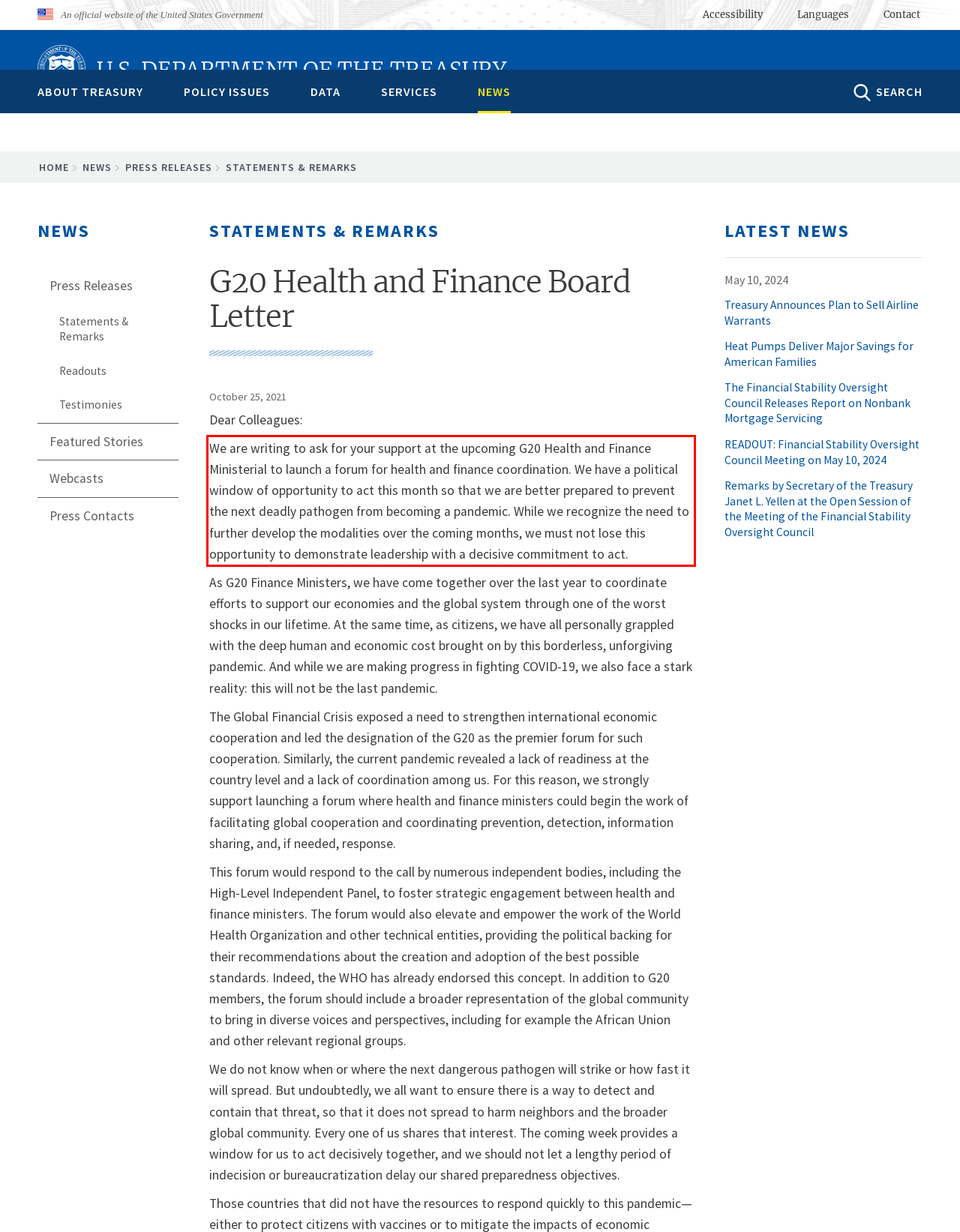You are given a webpage screenshot with a red bounding box around a UI element. Extract and generate the text inside this red bounding box.

We are writing to ask for your support at the upcoming G20 Health and Finance Ministerial to launch a forum for health and finance coordination. We have a political window of opportunity to act this month so that we are better prepared to prevent the next deadly pathogen from becoming a pandemic. While we recognize the need to further develop the modalities over the coming months, we must not lose this opportunity to demonstrate leadership with a decisive commitment to act.